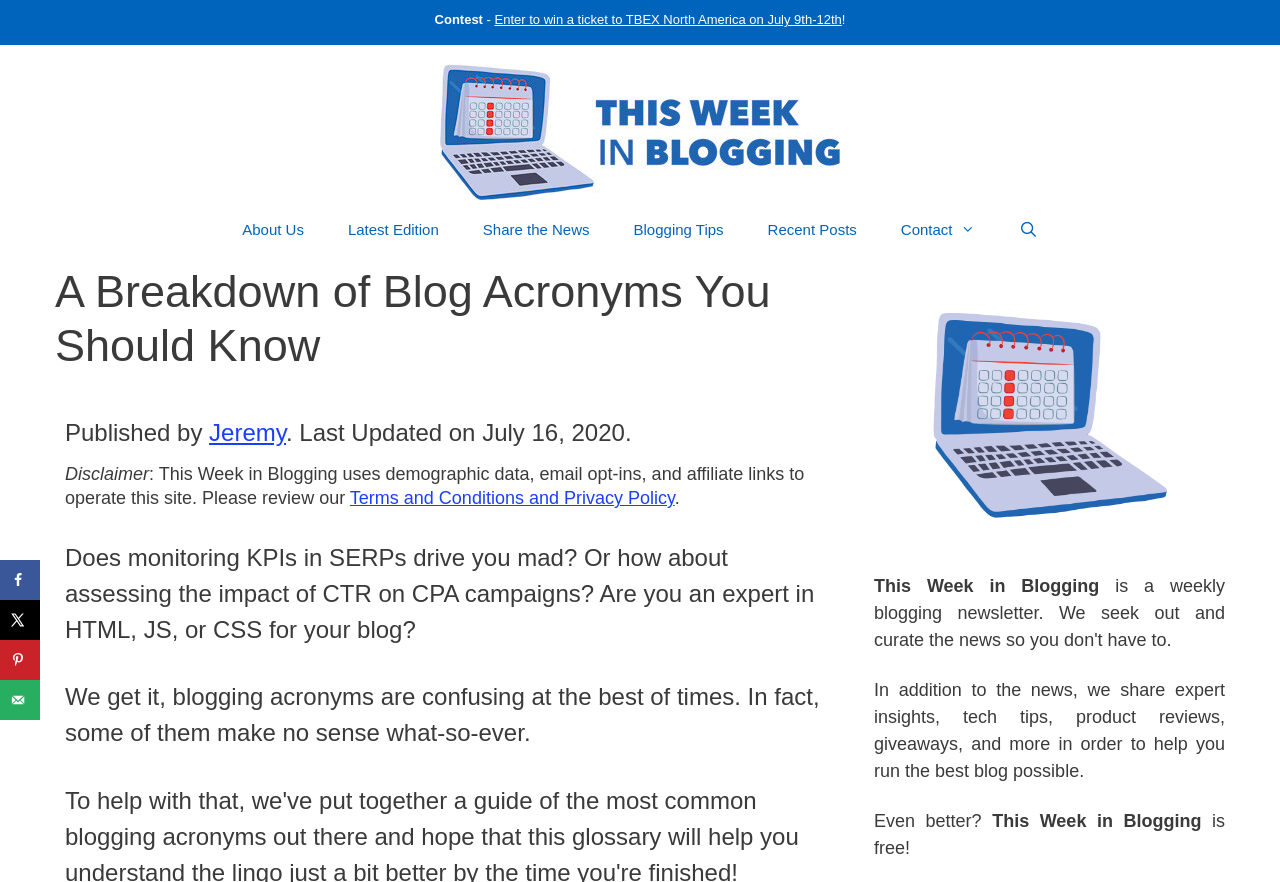What is the purpose of this website?
Provide a well-explained and detailed answer to the question.

Based on the content of the webpage, it appears to be a website that provides blogging tips, news, and resources to help bloggers run their blogs effectively. The website shares expert insights, tech tips, product reviews, giveaways, and more.